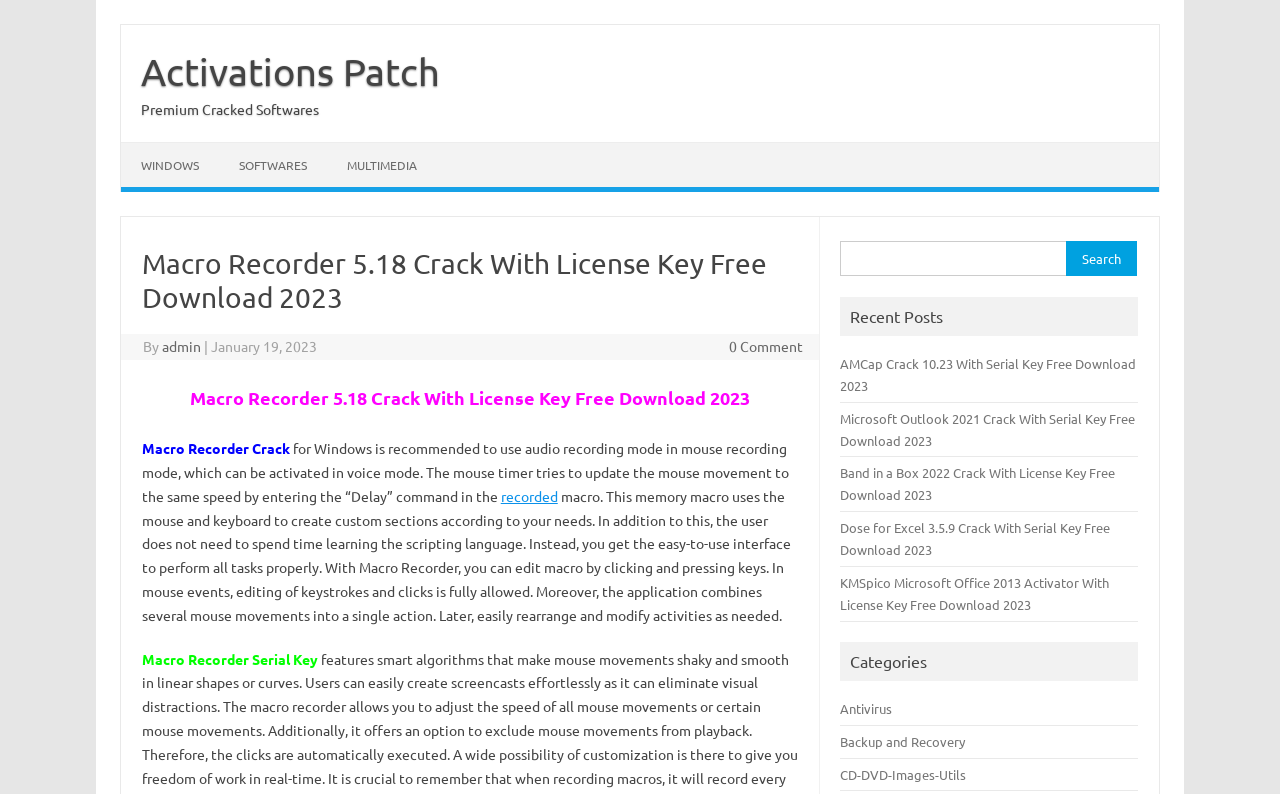Analyze and describe the webpage in a detailed narrative.

The webpage appears to be a software download page, specifically for Macro Recorder 5.18 Crack With License Key. At the top, there is a "Skip to content" link, followed by a navigation menu with links to "Activations Patch", "WINDOWS", "SOFTWARES", and "MULTIMEDIA". 

Below the navigation menu, there is a header section with the title "Macro Recorder 5.18 Crack With License Key Free Download 2023" and some metadata, including the author "admin" and the date "January 19, 2023". 

The main content section starts with a brief introduction to Macro Recorder, explaining its features and benefits. There is a link to "recorded" within the text. The text is divided into paragraphs, with the first paragraph describing the software's audio recording mode and the second paragraph explaining its user-friendly interface and macro editing capabilities.

On the right side of the page, there is a search box with a label "Search for:" and a button to submit the search query. 

Below the search box, there is a section titled "Recent Posts" with links to other software download pages, including AMCap Crack, Microsoft Outlook 2021 Crack, and Band in a Box 2022 Crack. 

Further down, there is a "Categories" section with links to various software categories, such as "Antivirus", "Backup and Recovery", and "CD-DVD-Images-Utils".